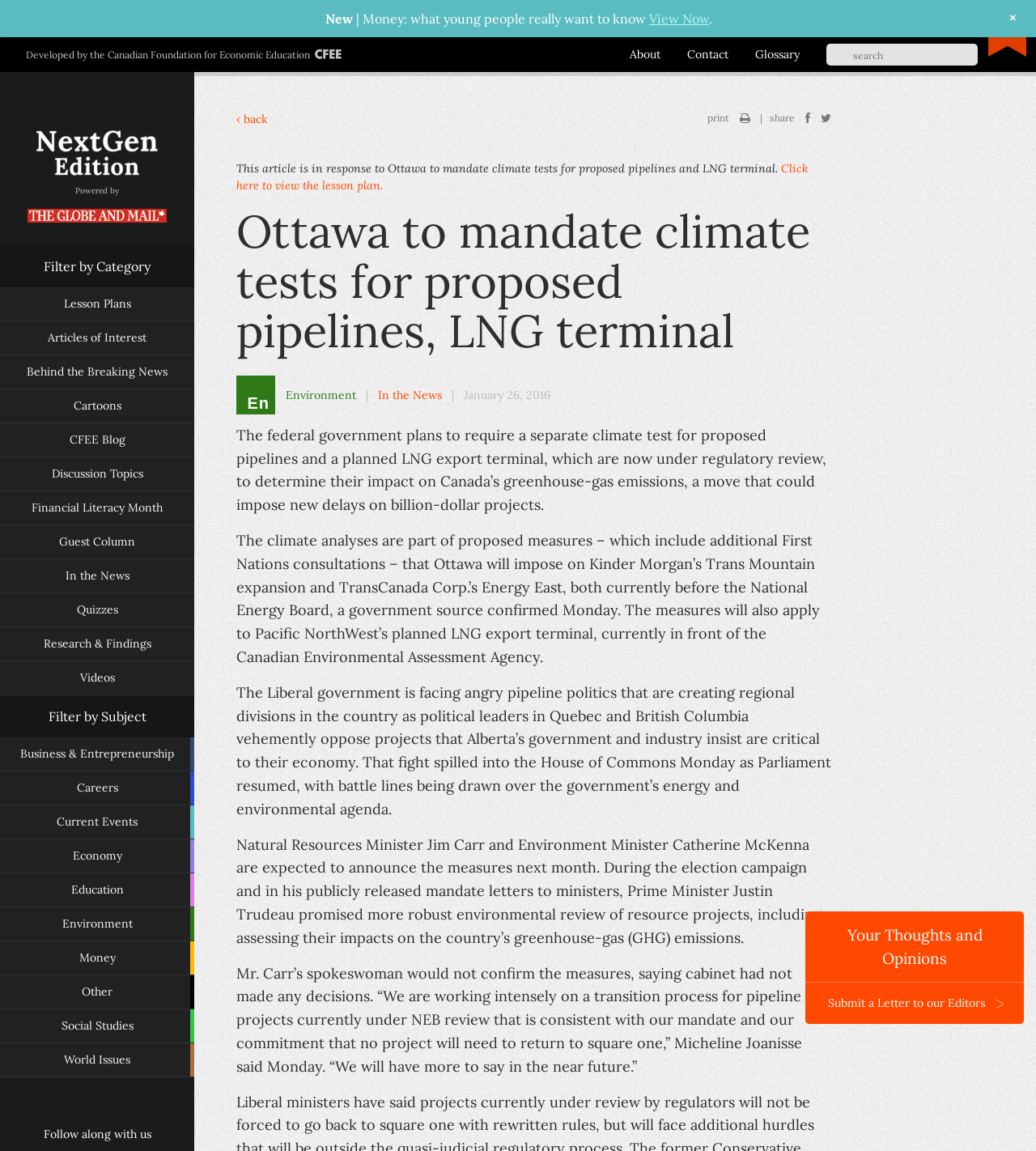Please specify the bounding box coordinates of the clickable section necessary to execute the following command: "Submit a Letter to our Editors".

[0.777, 0.853, 0.988, 0.89]